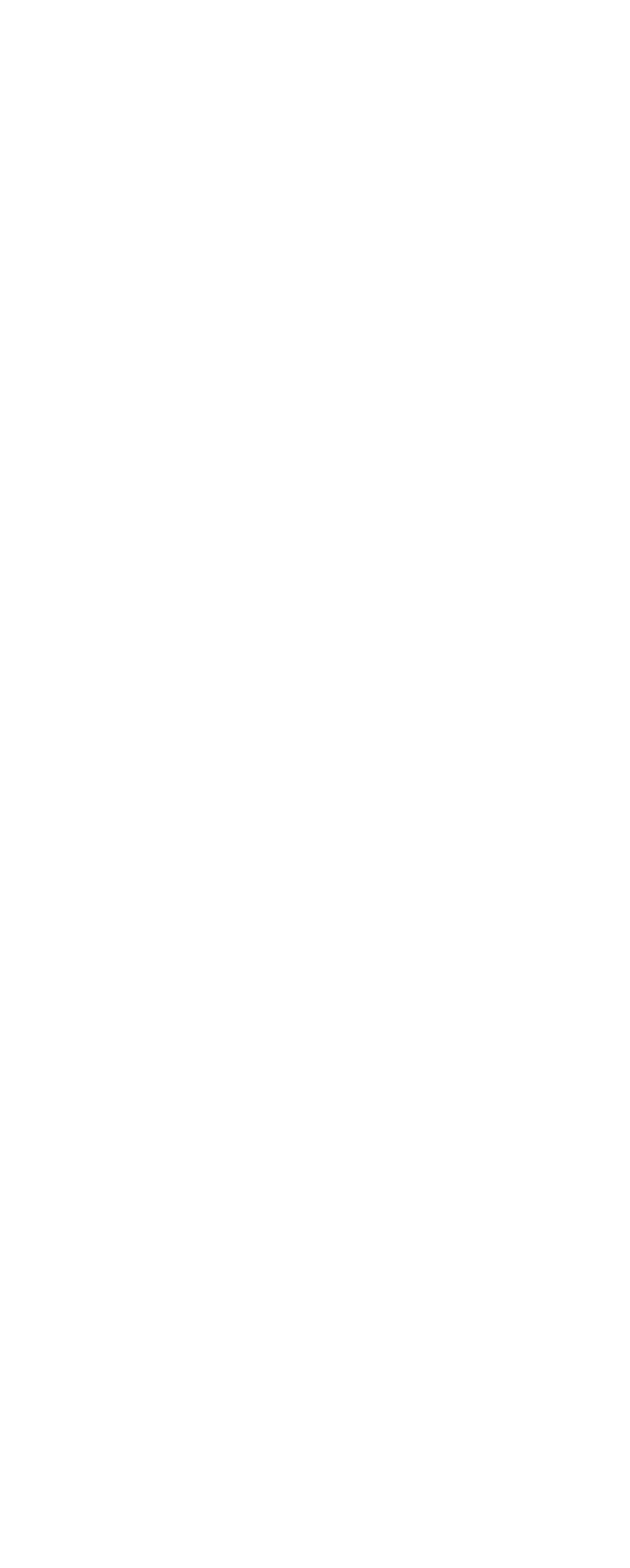What is the copyright year?
Using the picture, provide a one-word or short phrase answer.

2024